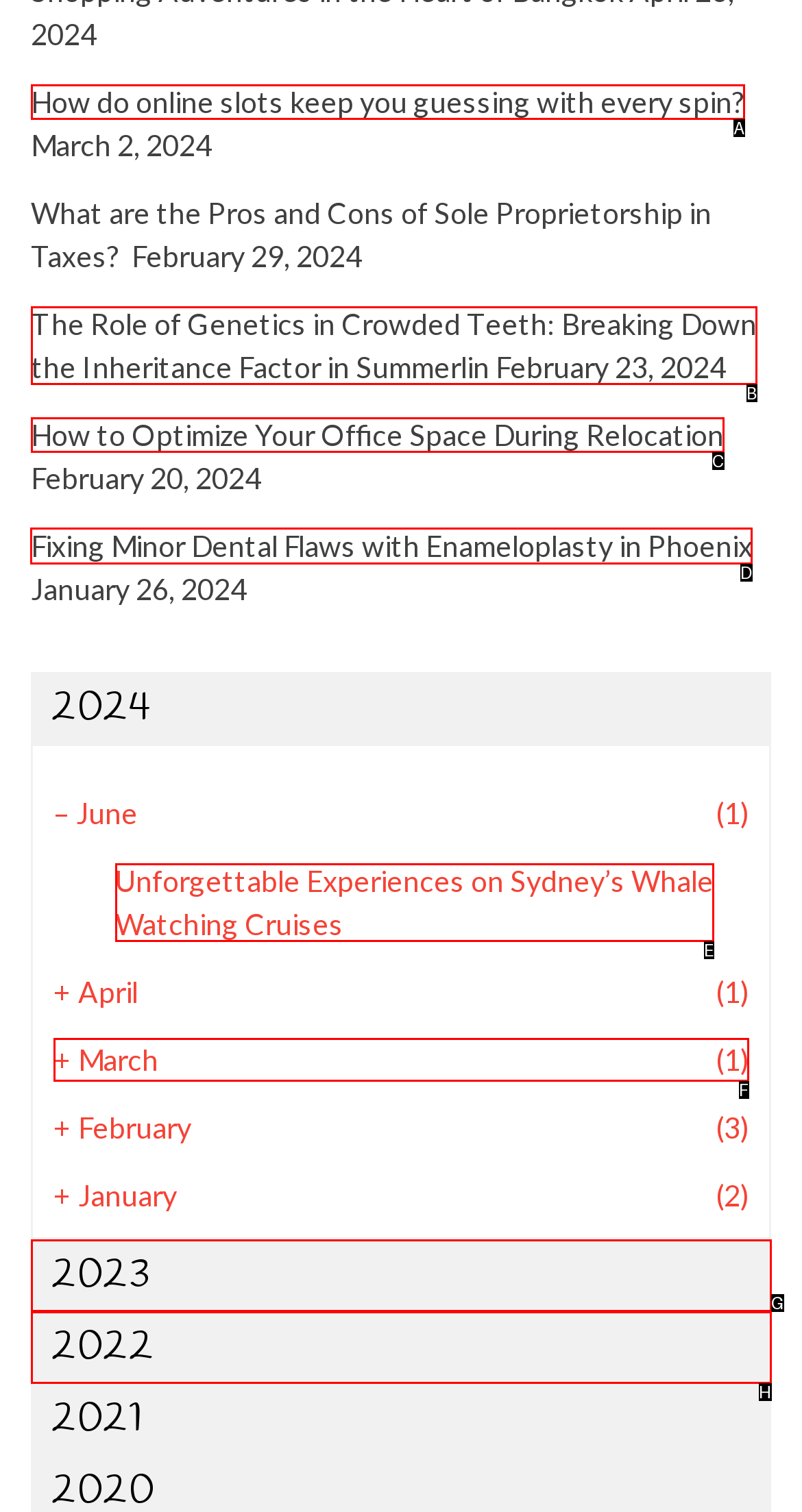Identify which lettered option to click to carry out the task: Get help from FAQ. Provide the letter as your answer.

None